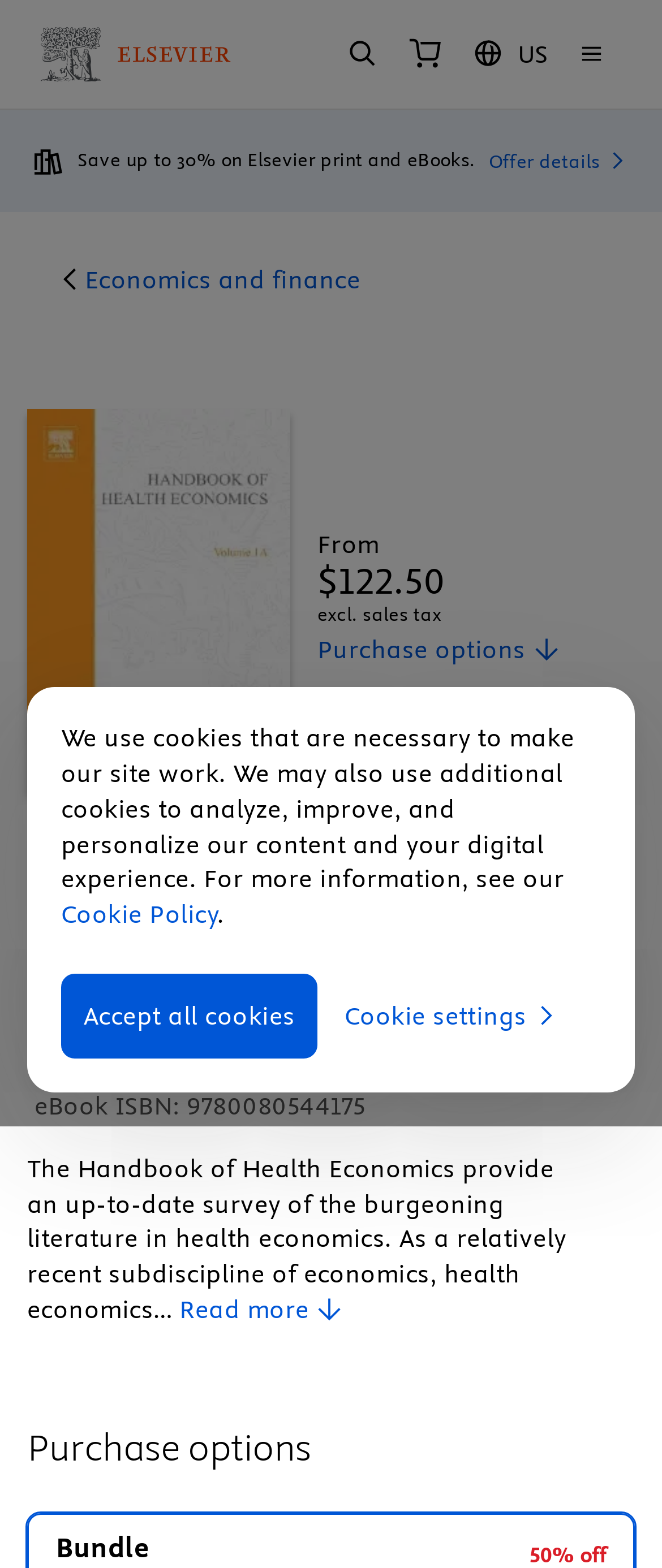Find the bounding box coordinates of the area that needs to be clicked in order to achieve the following instruction: "go to Eye News homepage". The coordinates should be specified as four float numbers between 0 and 1, i.e., [left, top, right, bottom].

None